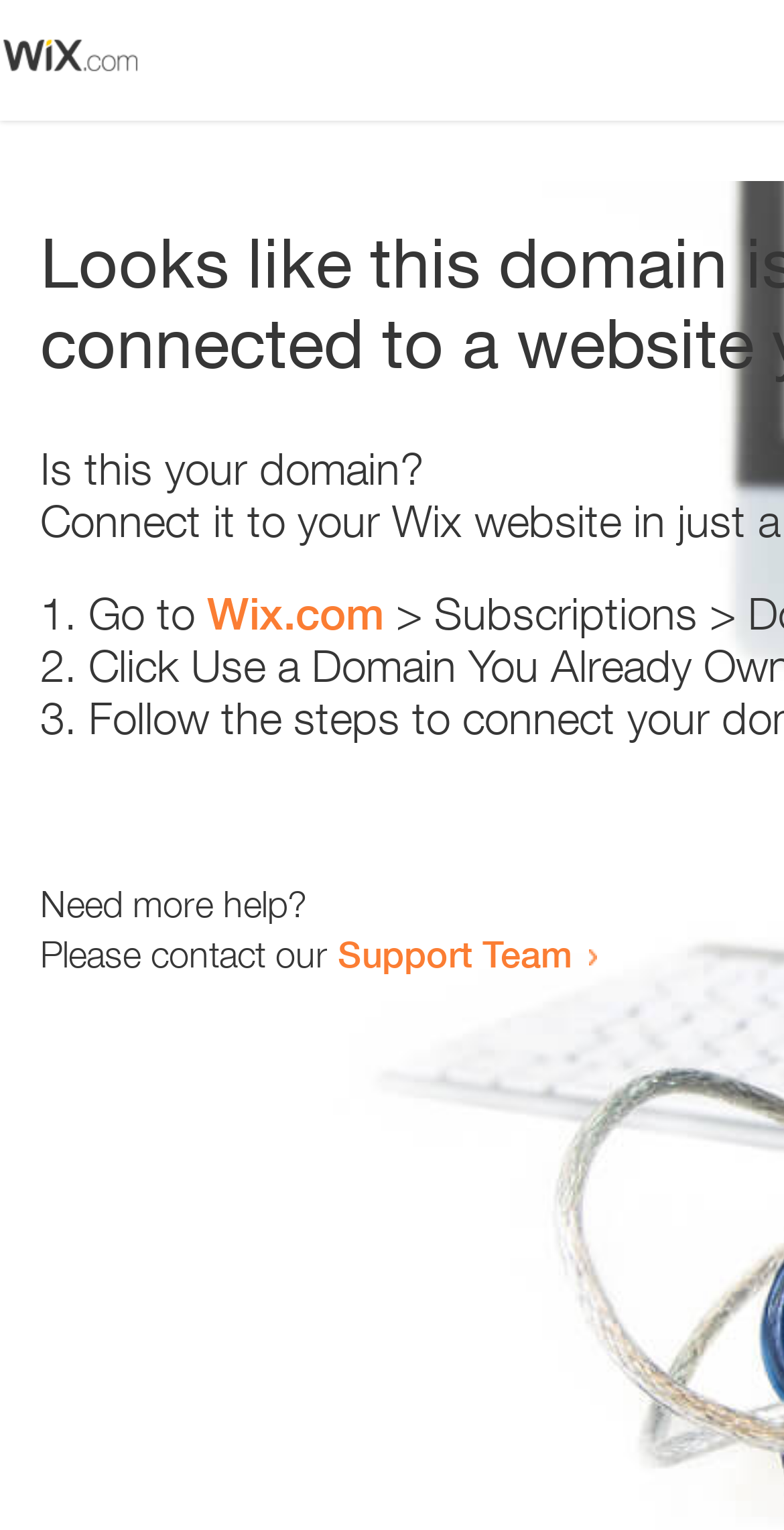What is the purpose of the webpage?
Based on the image, please offer an in-depth response to the question.

The question is asking about the purpose of the webpage. Based on the static text 'Is this your domain?' and the steps provided, it can be inferred that the purpose of the webpage is to help users troubleshoot issues related to their domain.